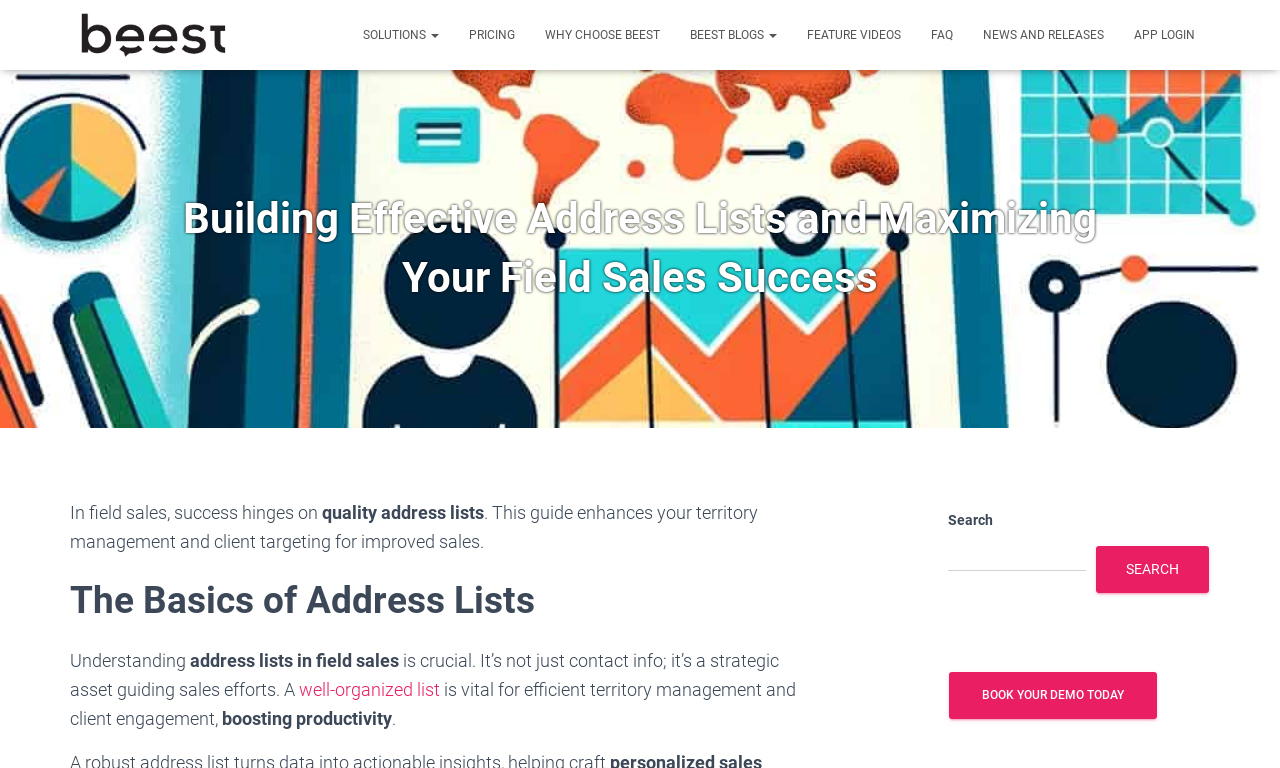Indicate the bounding box coordinates of the element that must be clicked to execute the instruction: "Search for something". The coordinates should be given as four float numbers between 0 and 1, i.e., [left, top, right, bottom].

[0.74, 0.698, 0.848, 0.745]